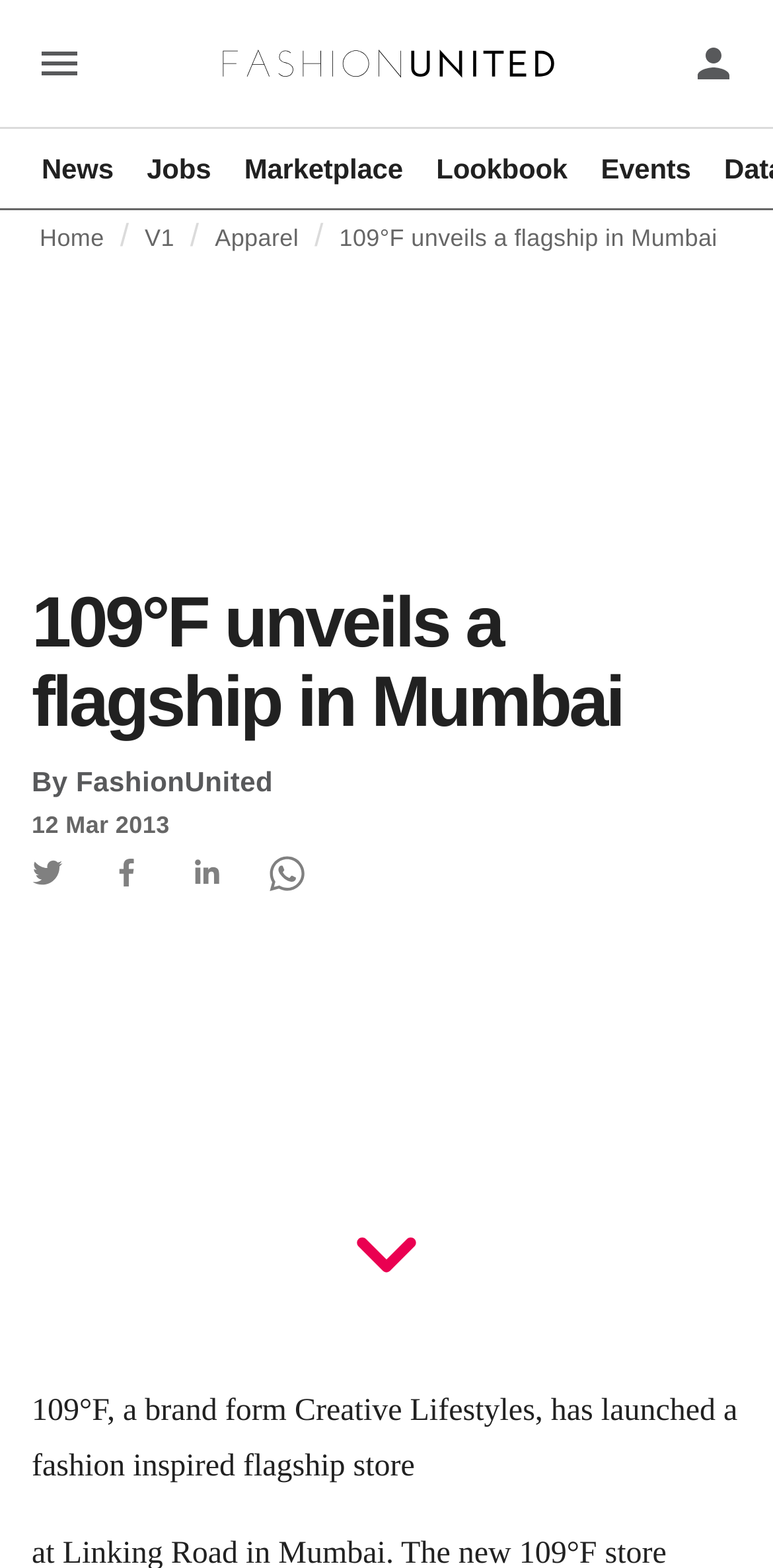What is the brand that launched a flagship store?
Kindly answer the question with as much detail as you can.

The answer can be found in the heading '109°F unveils a flagship in Mumbai' and the text '109°F, a brand form Creative Lifestyles, has launched a fashion inspired flagship store'.